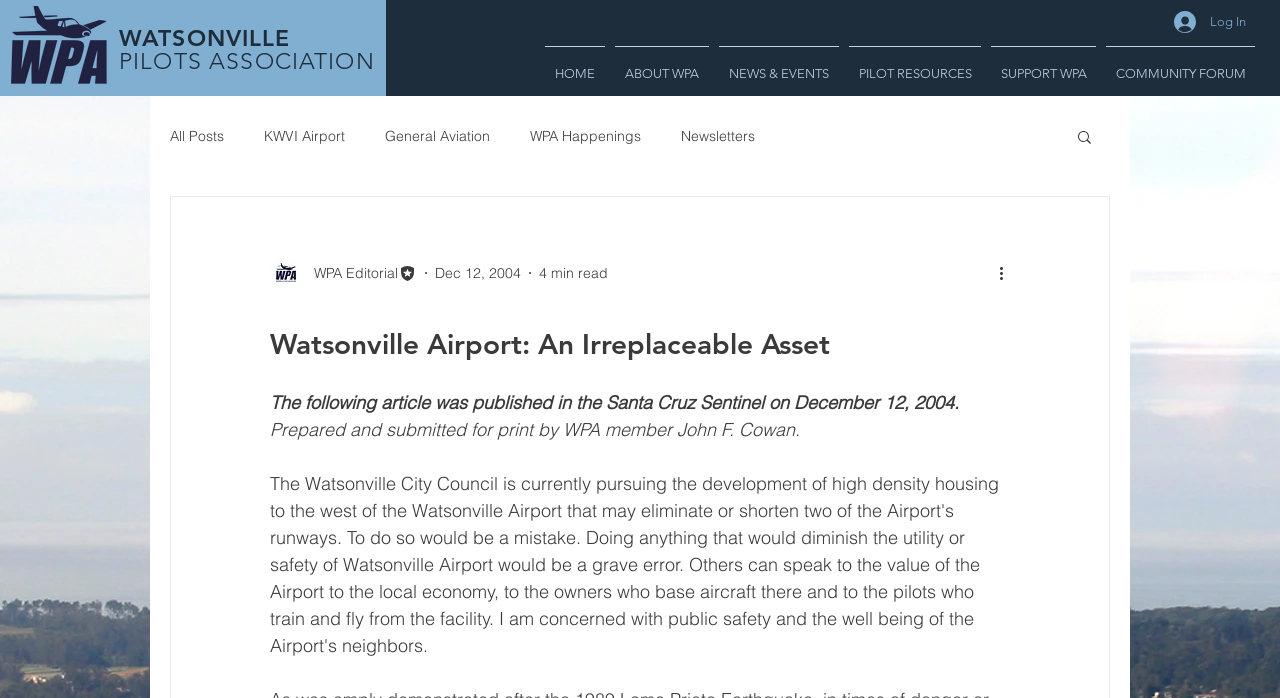What is the category of the blog post?
Kindly offer a comprehensive and detailed response to the question.

I found the answer by looking at the link element with the text 'WPA Happenings' which is a child of the navigation element with the text 'blog'.